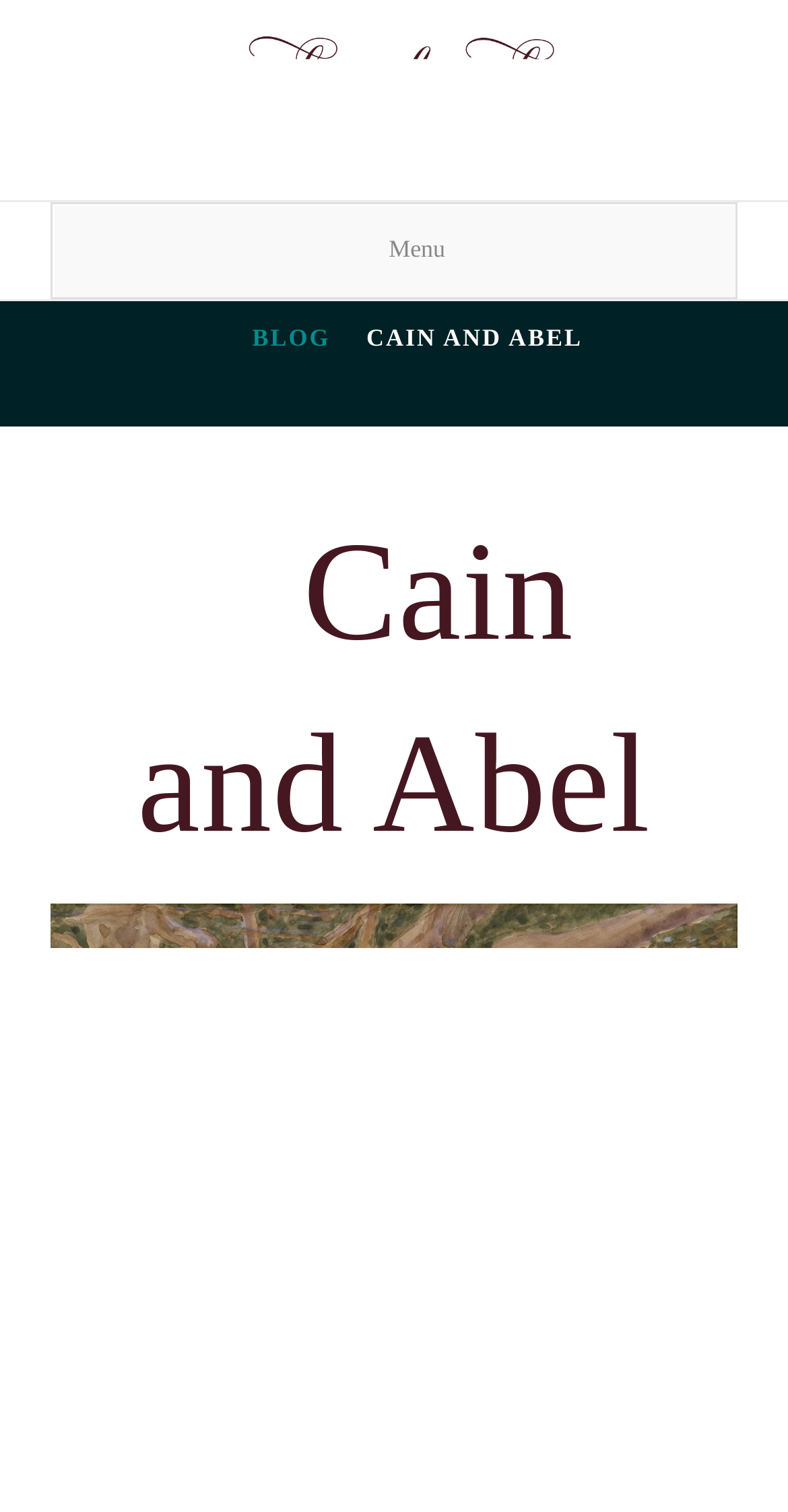How many empty links are there on the webpage?
Based on the image, answer the question with a single word or brief phrase.

2